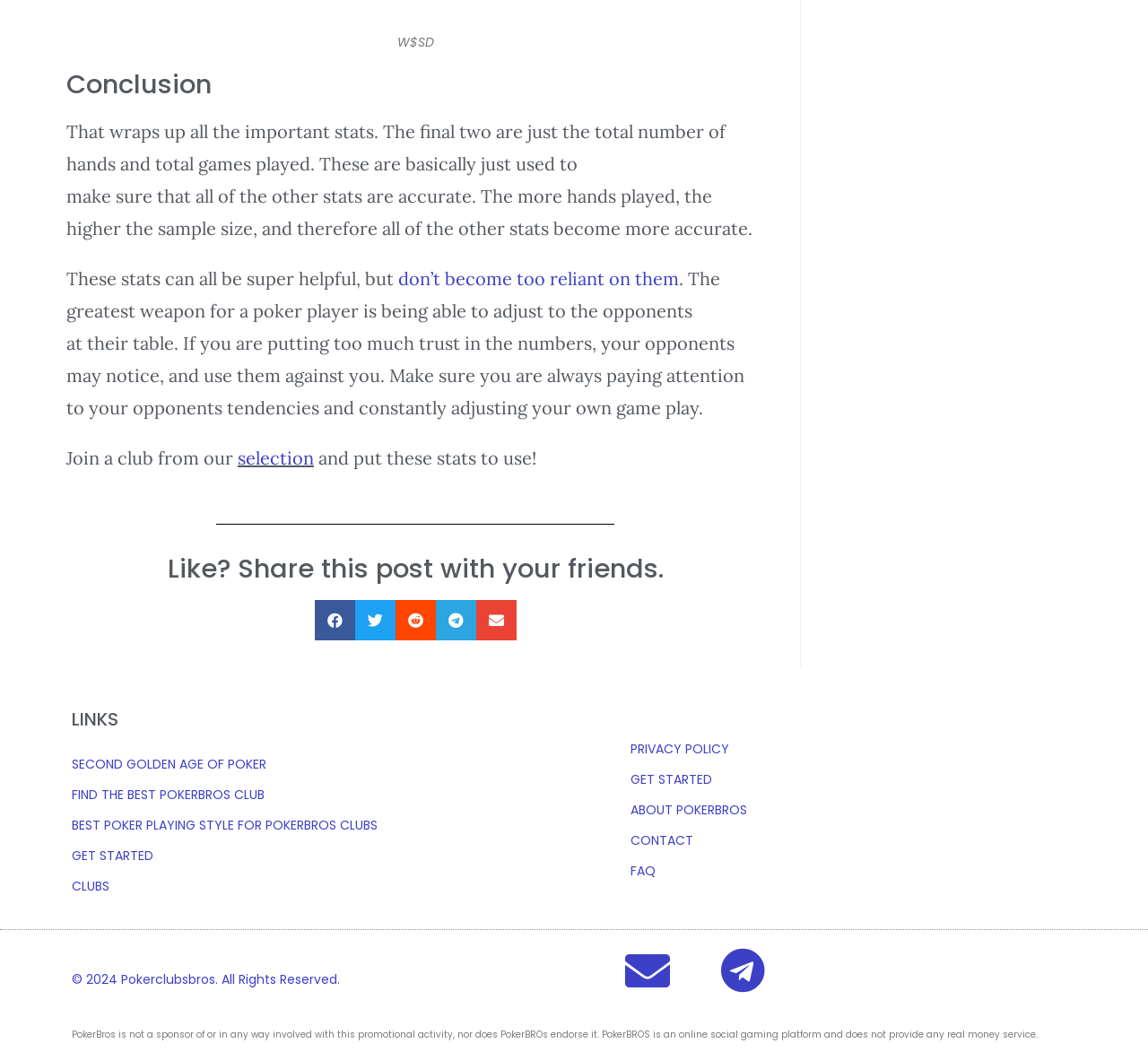Given the description "FIND THE BEST POKERBROS CLUB", determine the bounding box of the corresponding UI element.

[0.062, 0.747, 0.23, 0.764]